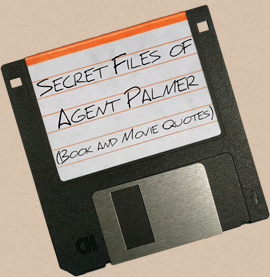What is the theme of the label on the floppy disk?
Using the information presented in the image, please offer a detailed response to the question.

The label on the floppy disk is described as having a whimsical or playful take on secretive themes, possibly referencing espionage or a collection of memorable quotes from literature or film, which suggests a theme that is secretive or playful.